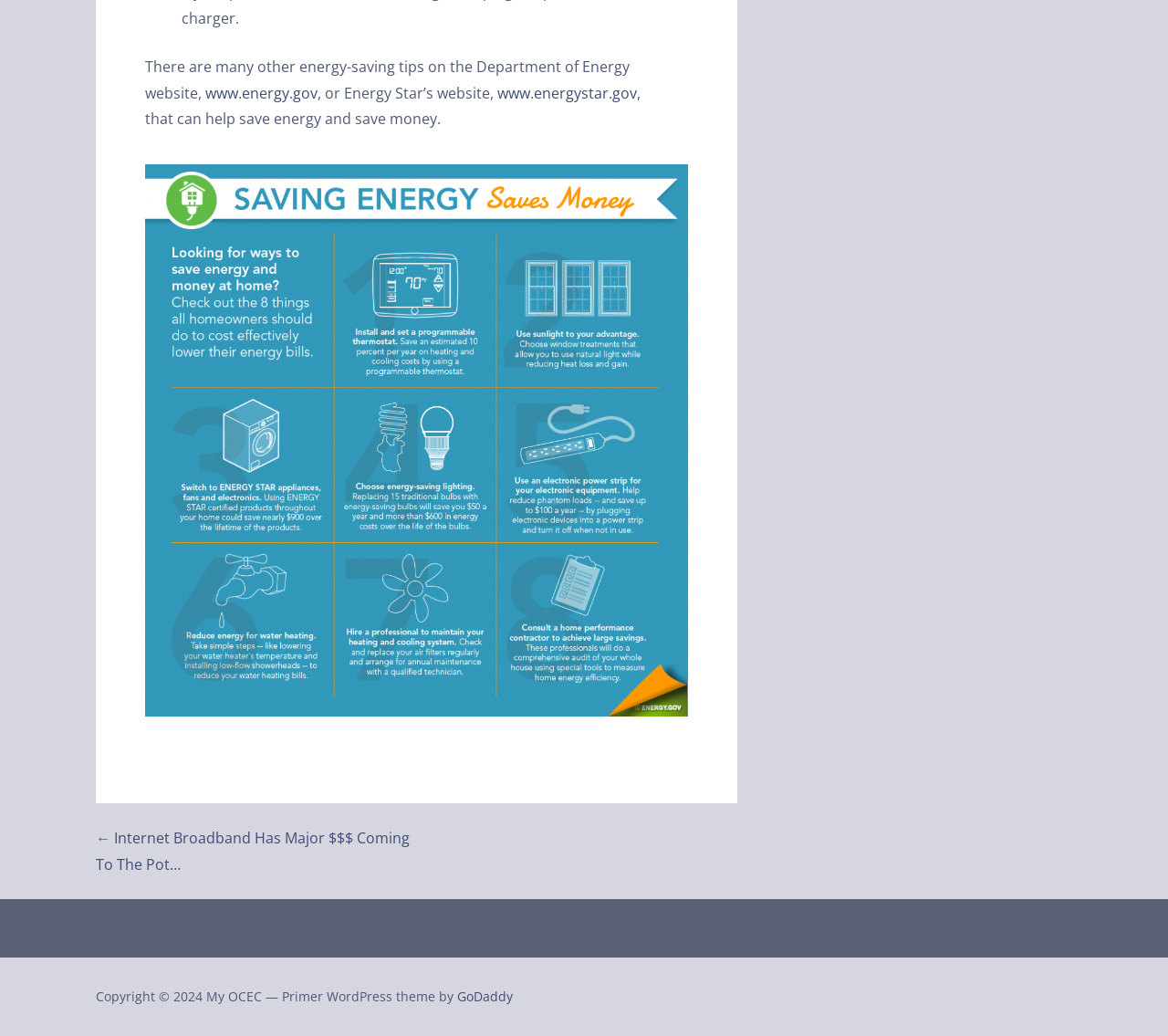Analyze the image and provide a detailed answer to the question: What is the name of the theme used by the website?

The webpage's footer section mentions 'Primer WordPress theme by GoDaddy', which indicates that the website uses the Primer WordPress theme.